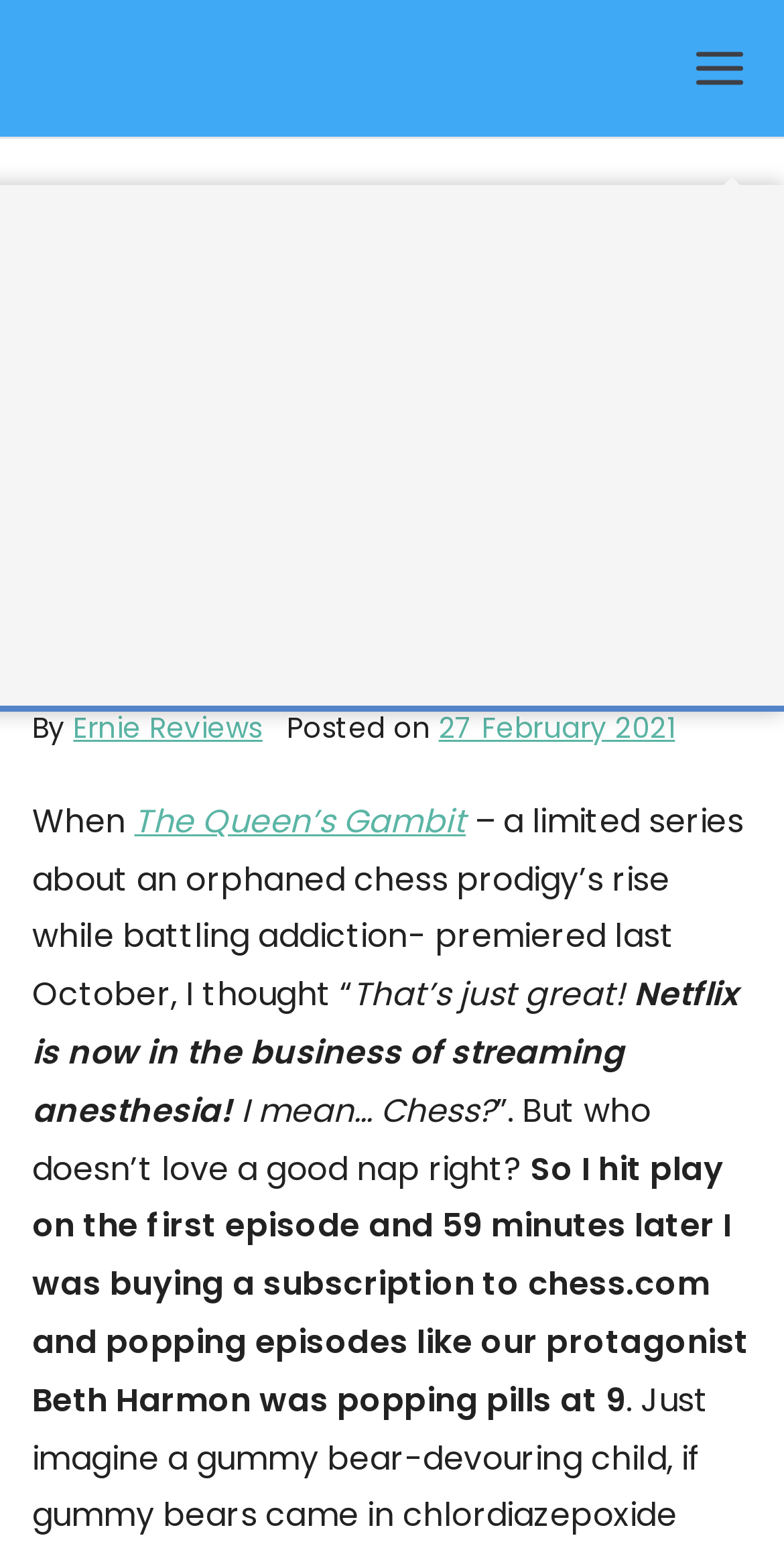Identify the bounding box of the UI element that matches this description: "27 February 2021".

[0.559, 0.457, 0.861, 0.483]